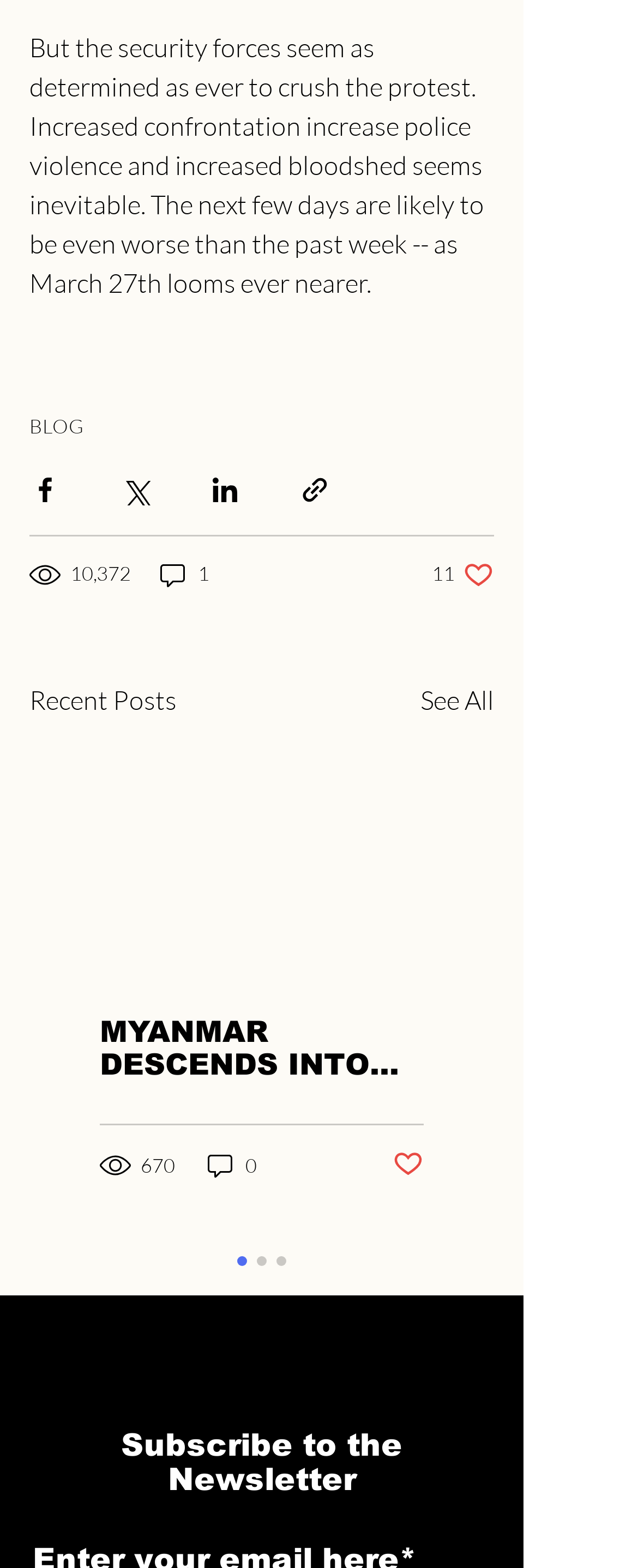Please identify the bounding box coordinates of the area I need to click to accomplish the following instruction: "Click the 'BLOG' link".

[0.046, 0.264, 0.131, 0.279]